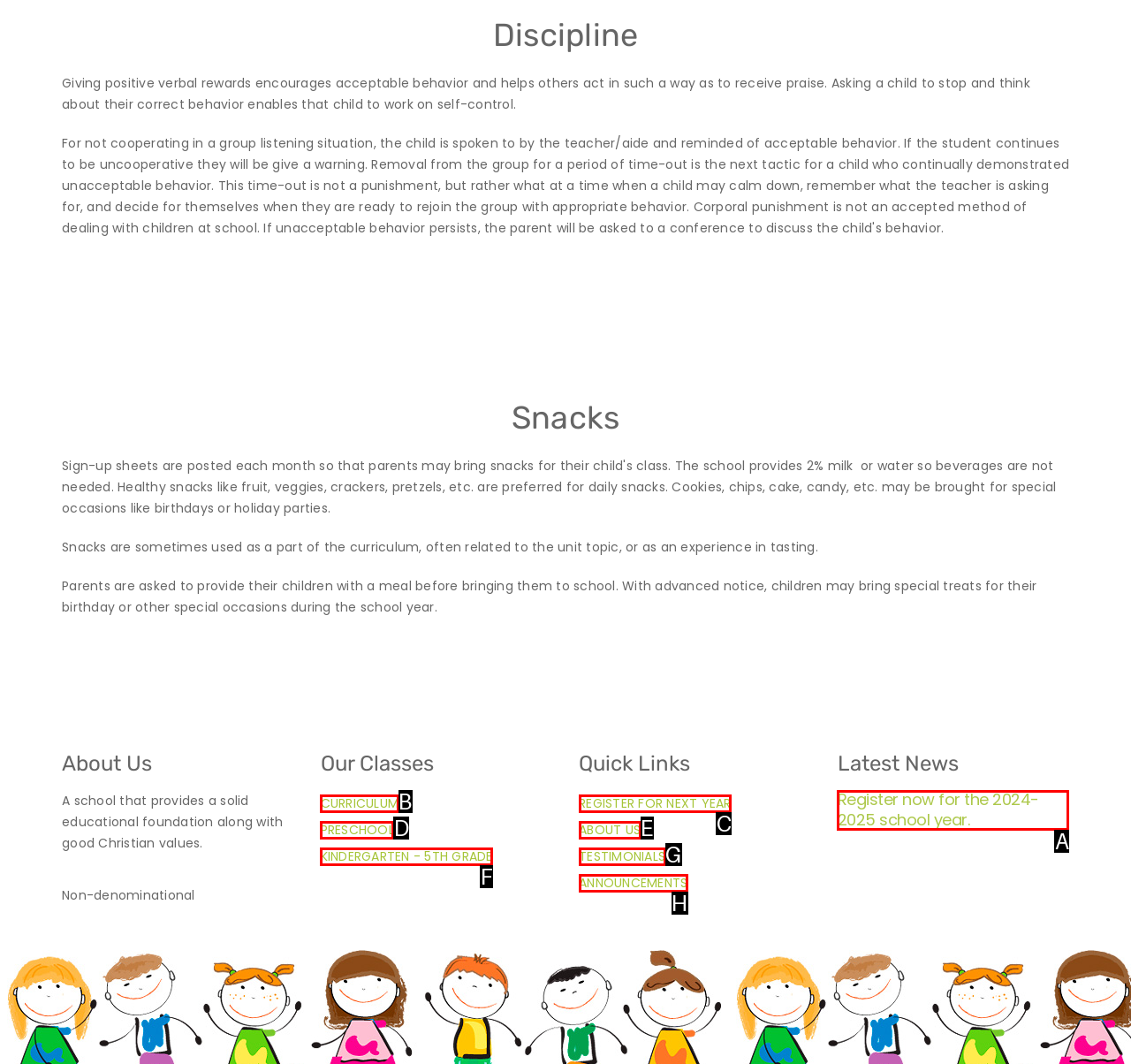Determine the letter of the element I should select to fulfill the following instruction: View the 'Latest News'. Just provide the letter.

A